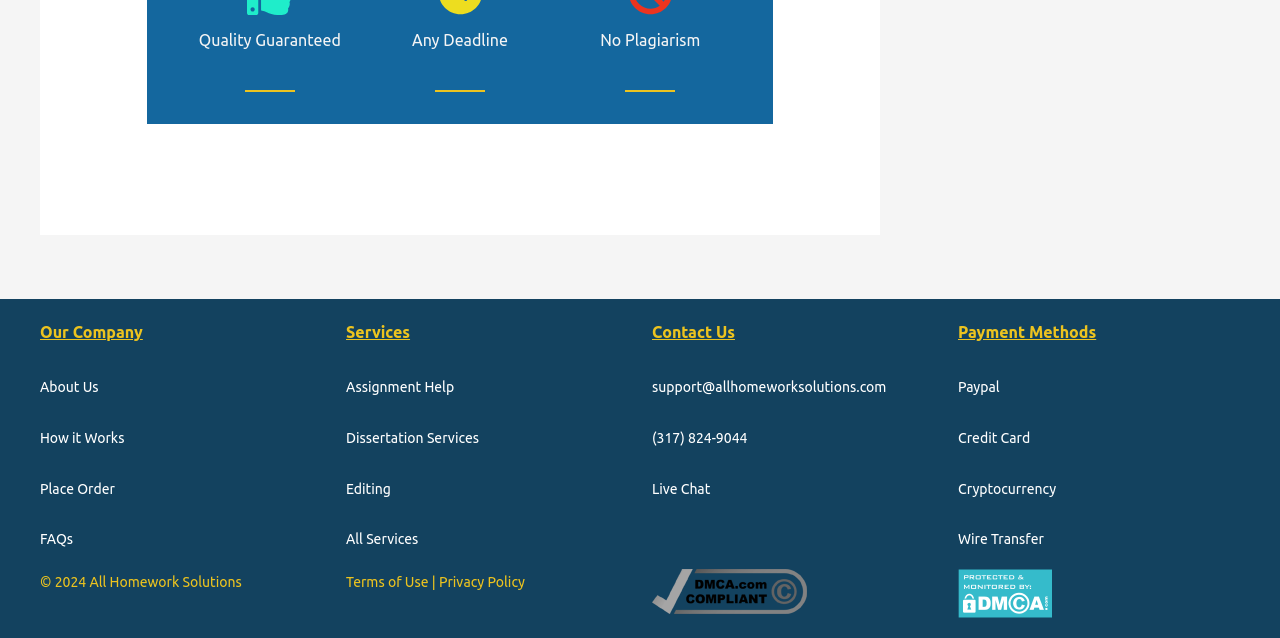Locate the bounding box coordinates of the element that needs to be clicked to carry out the instruction: "Click on Live Chat". The coordinates should be given as four float numbers ranging from 0 to 1, i.e., [left, top, right, bottom].

[0.509, 0.753, 0.555, 0.778]